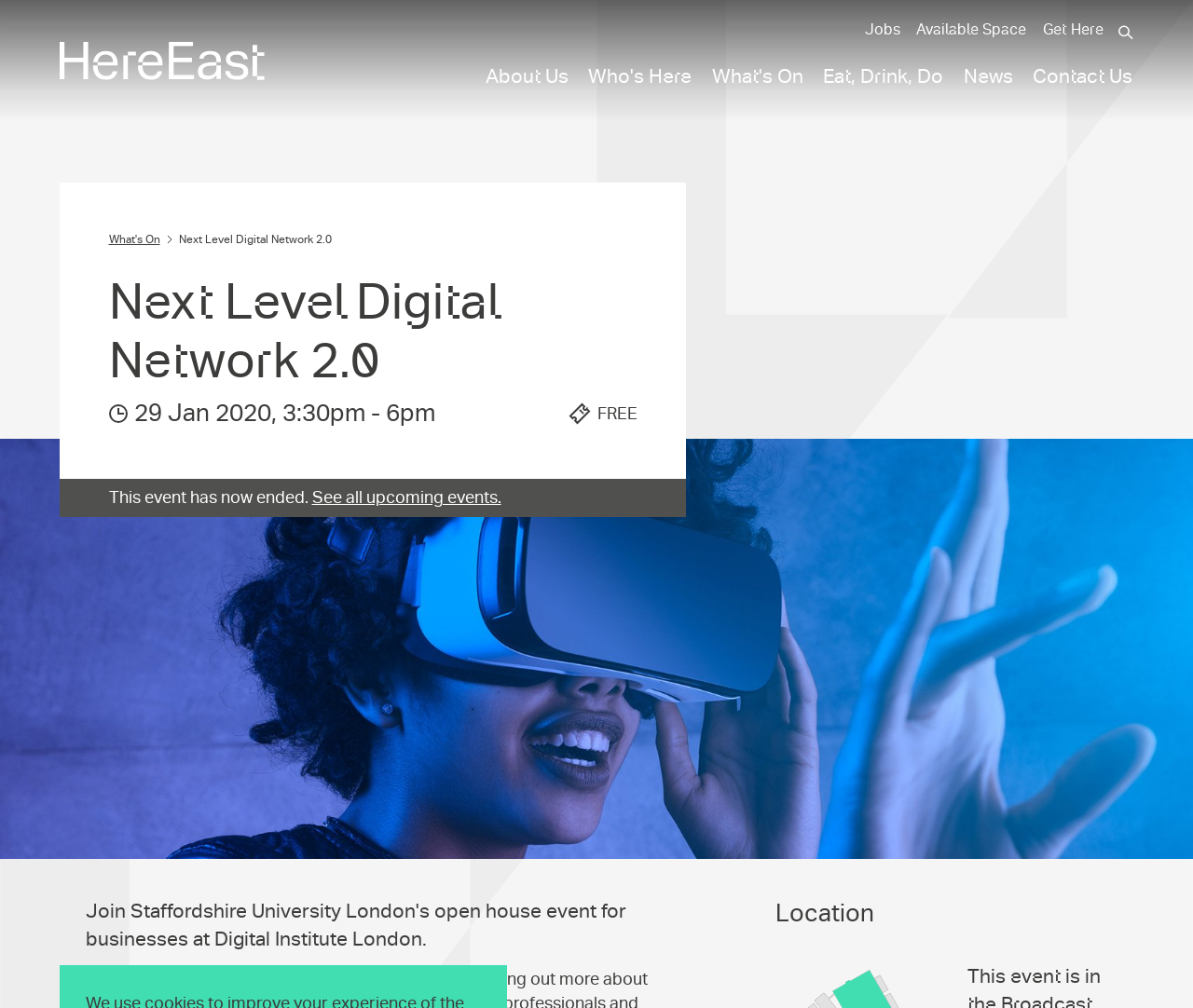Please identify the bounding box coordinates of the element's region that should be clicked to execute the following instruction: "view available space". The bounding box coordinates must be four float numbers between 0 and 1, i.e., [left, top, right, bottom].

[0.768, 0.019, 0.86, 0.041]